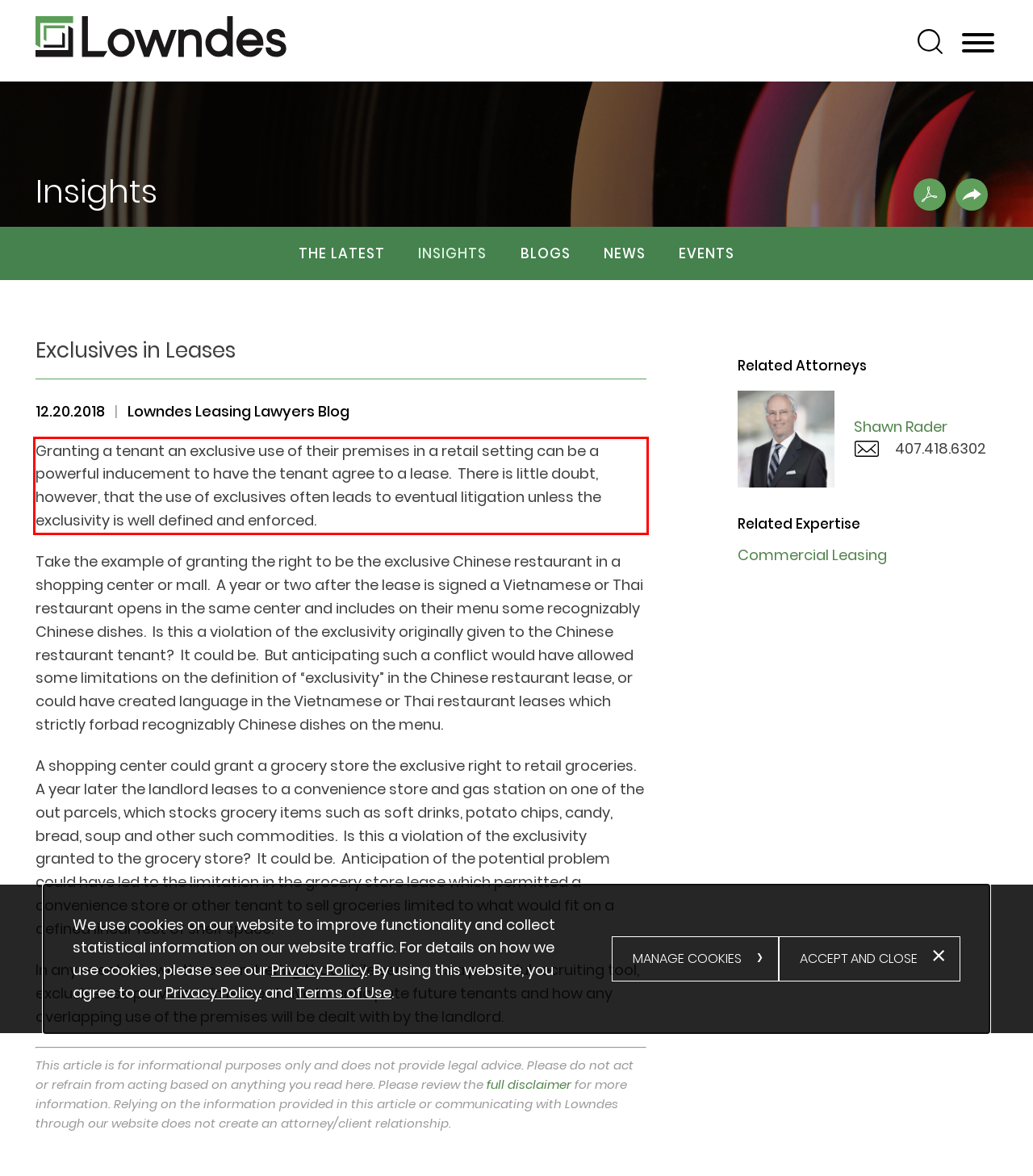Analyze the red bounding box in the provided webpage screenshot and generate the text content contained within.

Granting a tenant an exclusive use of their premises in a retail setting can be a powerful inducement to have the tenant agree to a lease. There is little doubt, however, that the use of exclusives often leads to eventual litigation unless the exclusivity is well defined and enforced.